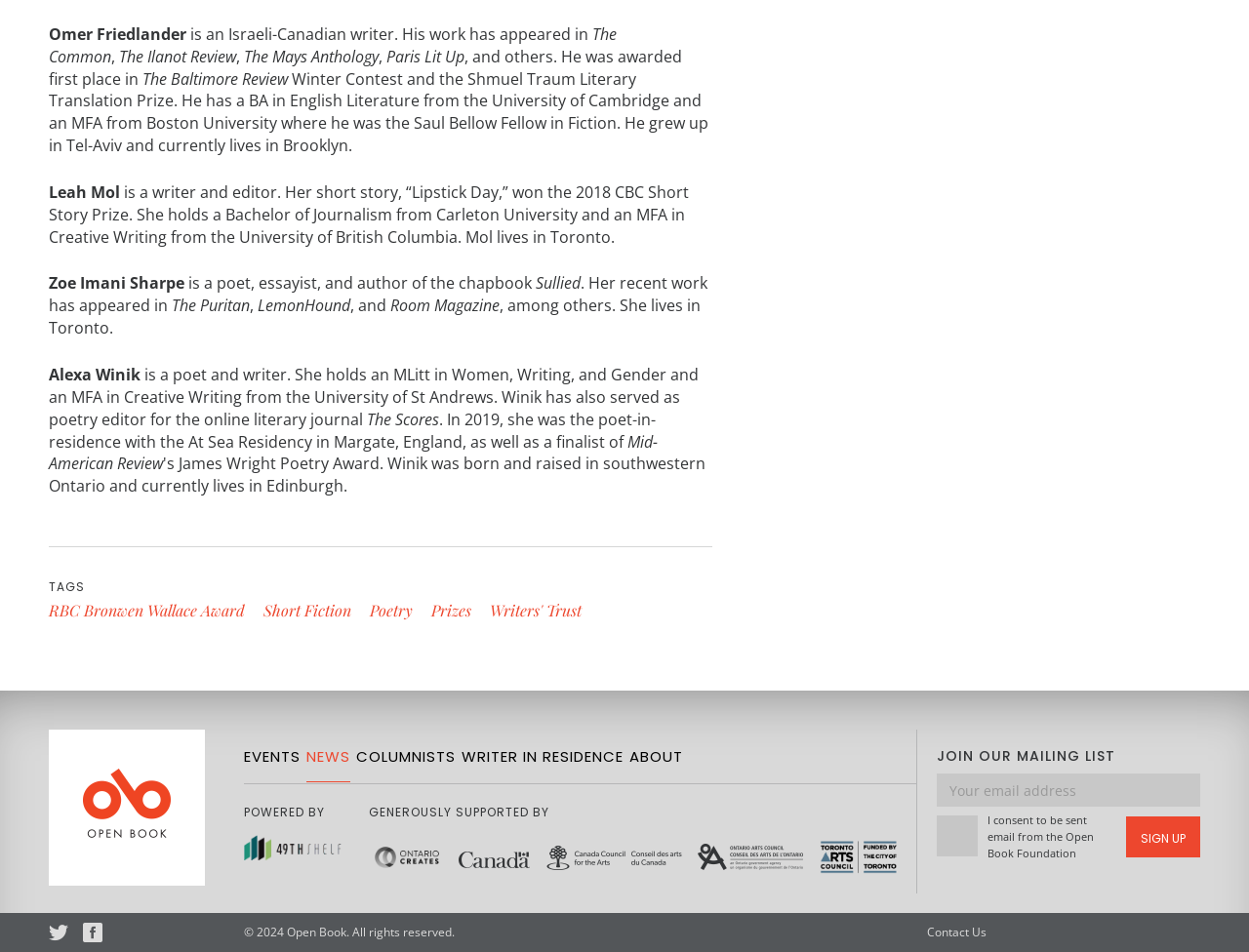Please provide a comprehensive answer to the question based on the screenshot: What is the name of the literary journal where Alexa Winik served as poetry editor?

According to Alexa Winik's bio, she served as poetry editor for the online literary journal 'The Scores'.